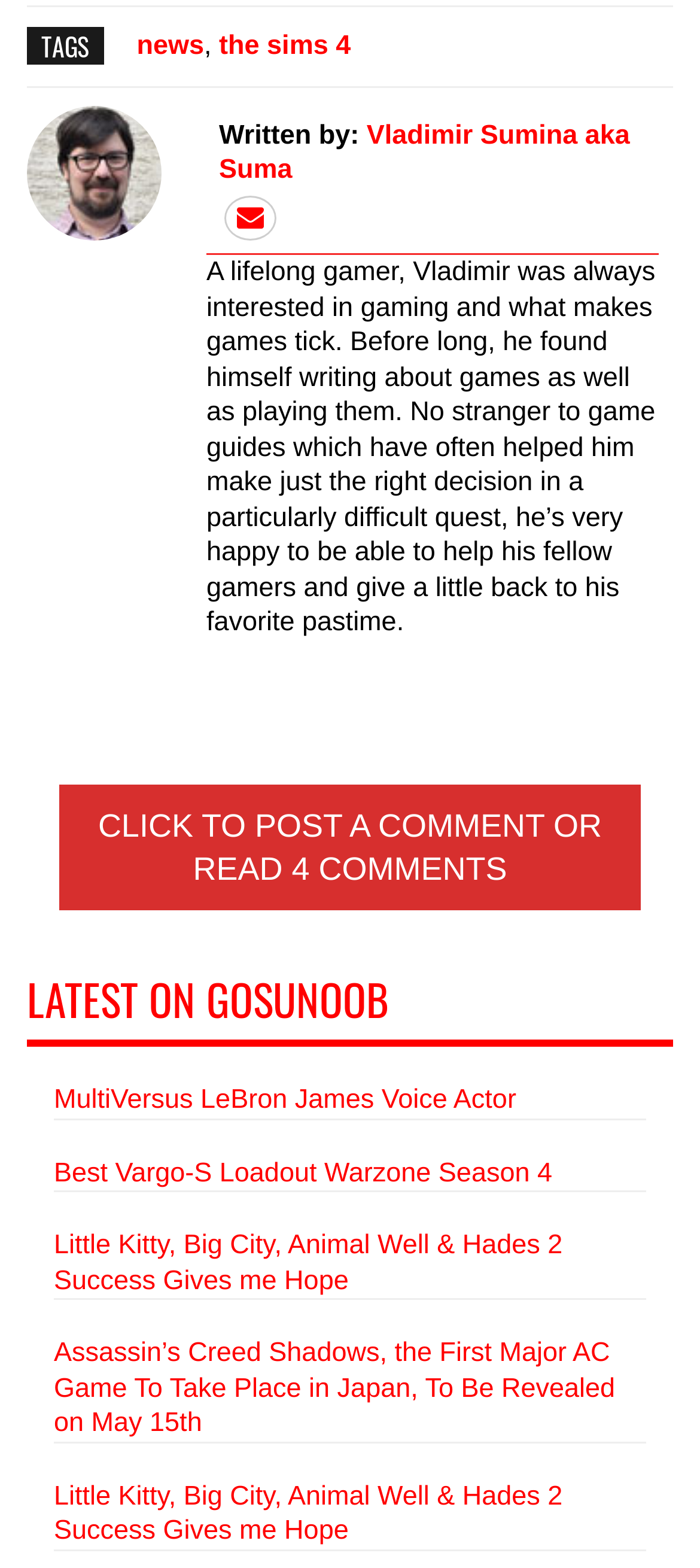Mark the bounding box of the element that matches the following description: "the sims 4".

[0.313, 0.019, 0.501, 0.038]